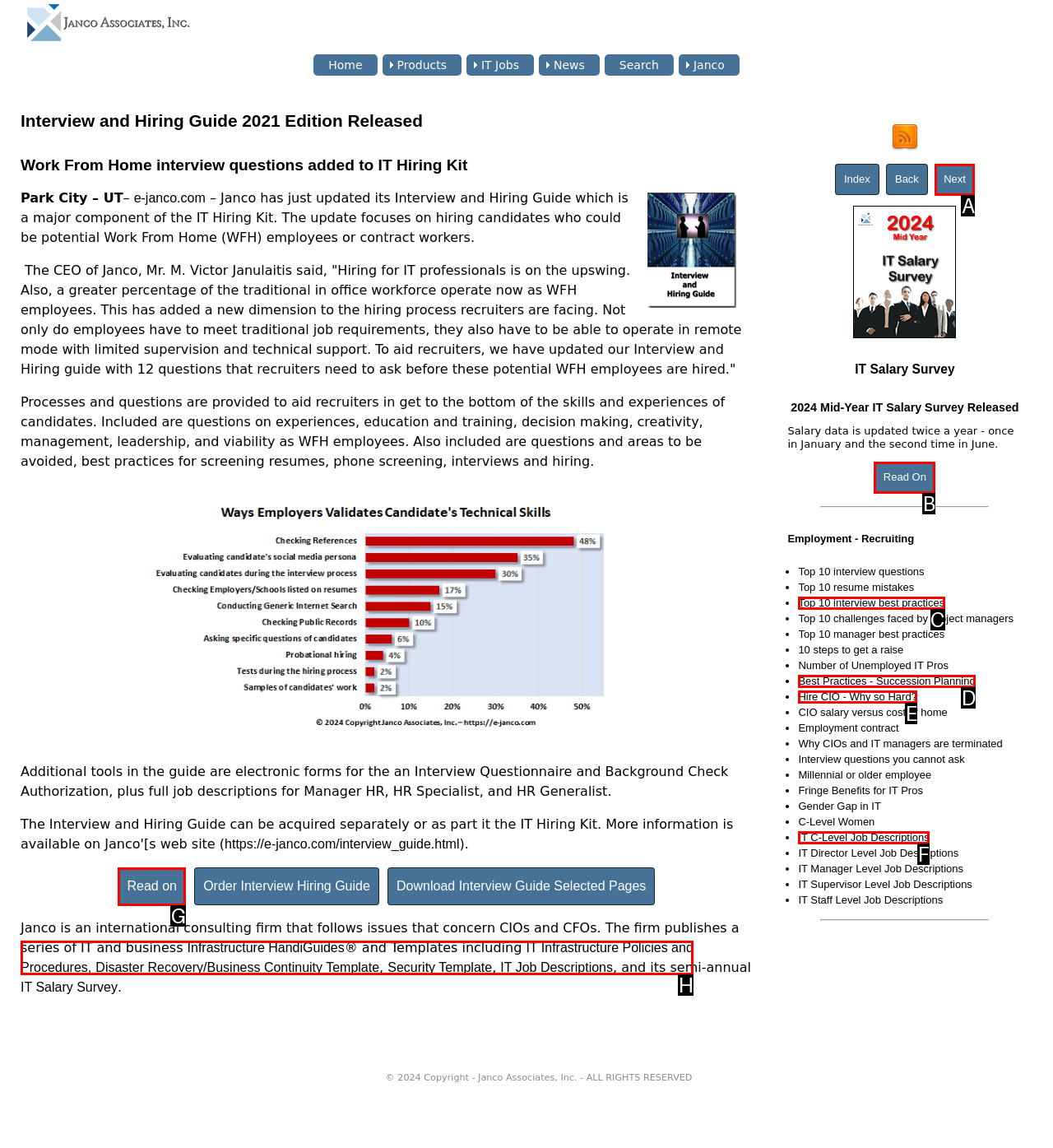Please select the letter of the HTML element that fits the description: IT C-Level Job Descriptions. Answer with the option's letter directly.

F